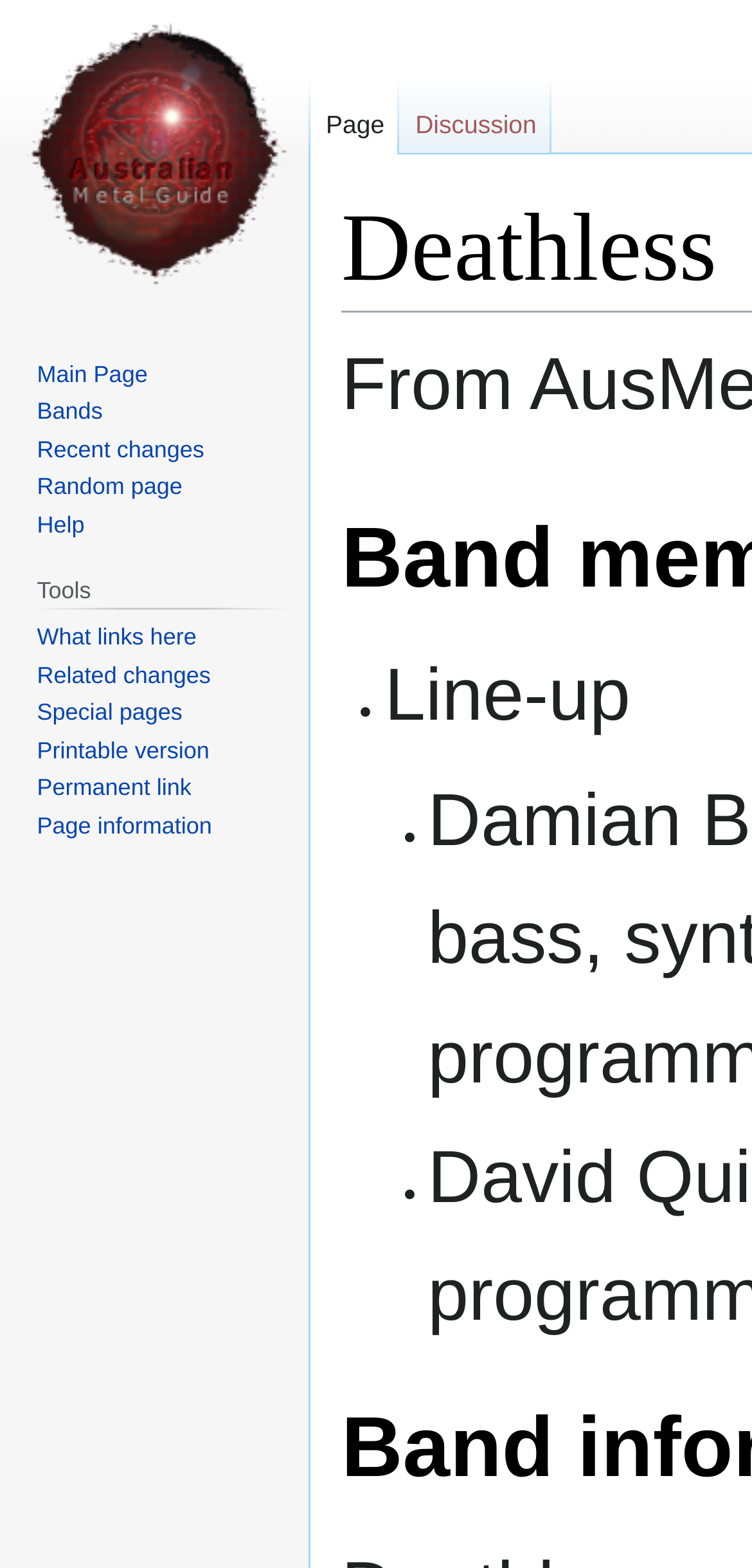Please provide a brief answer to the following inquiry using a single word or phrase:
What is the first link in the navigation section?

Main Page